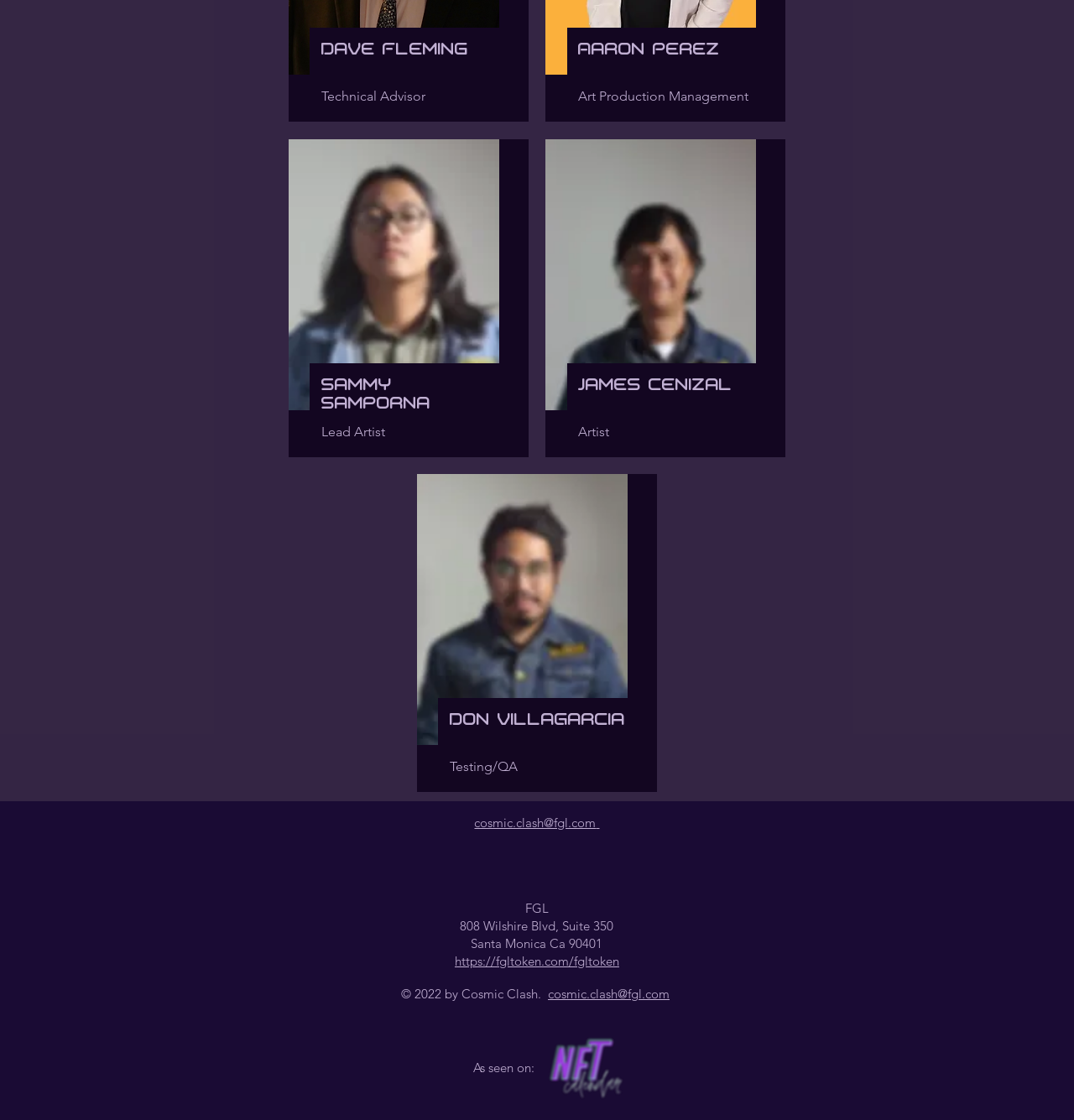Please answer the following question using a single word or phrase: 
What is the purpose of the links at the bottom of the webpage?

Social media links